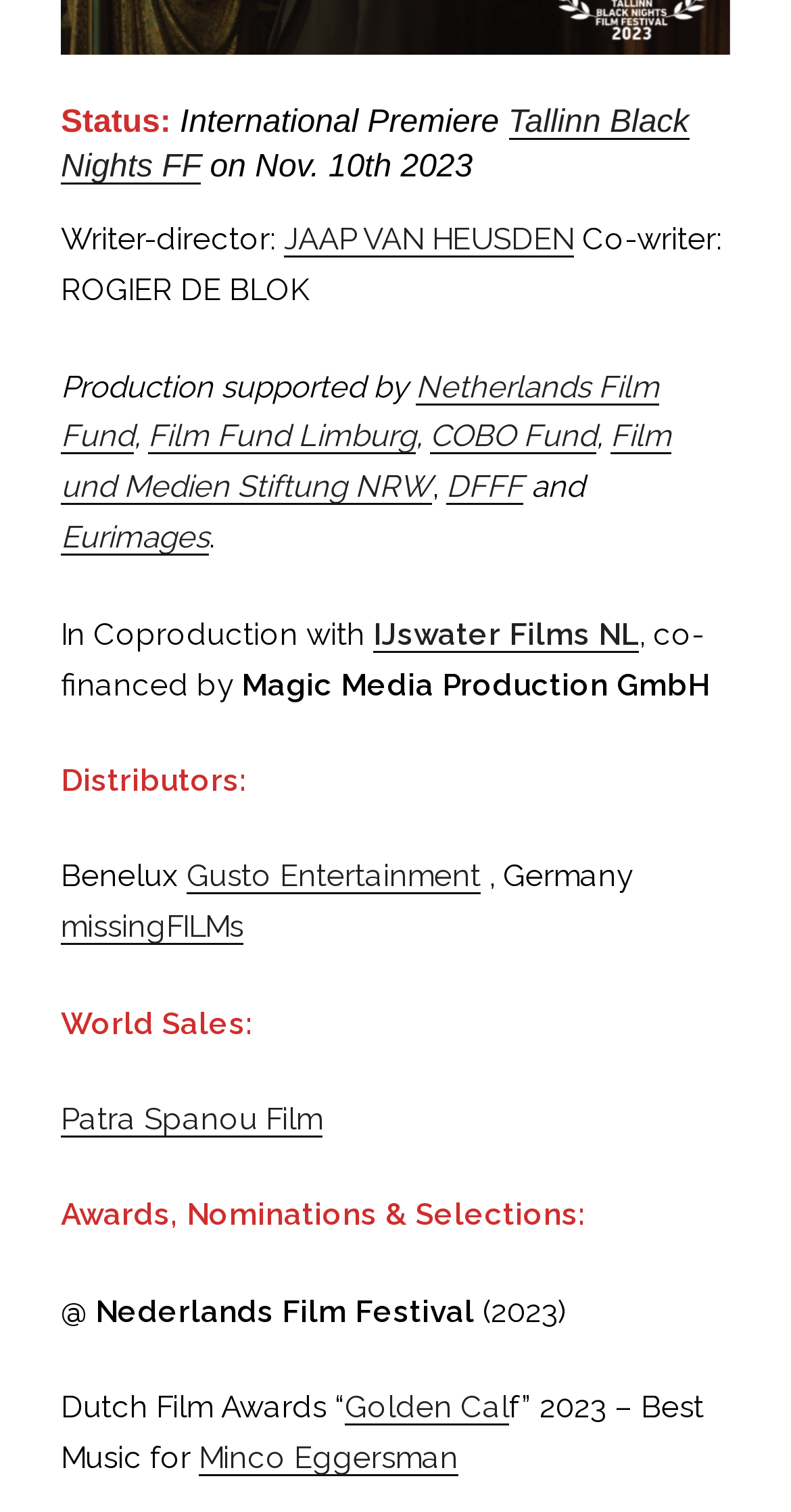Predict the bounding box coordinates for the UI element described as: "Patra Spanou Film". The coordinates should be four float numbers between 0 and 1, presented as [left, top, right, bottom].

[0.077, 0.728, 0.408, 0.752]